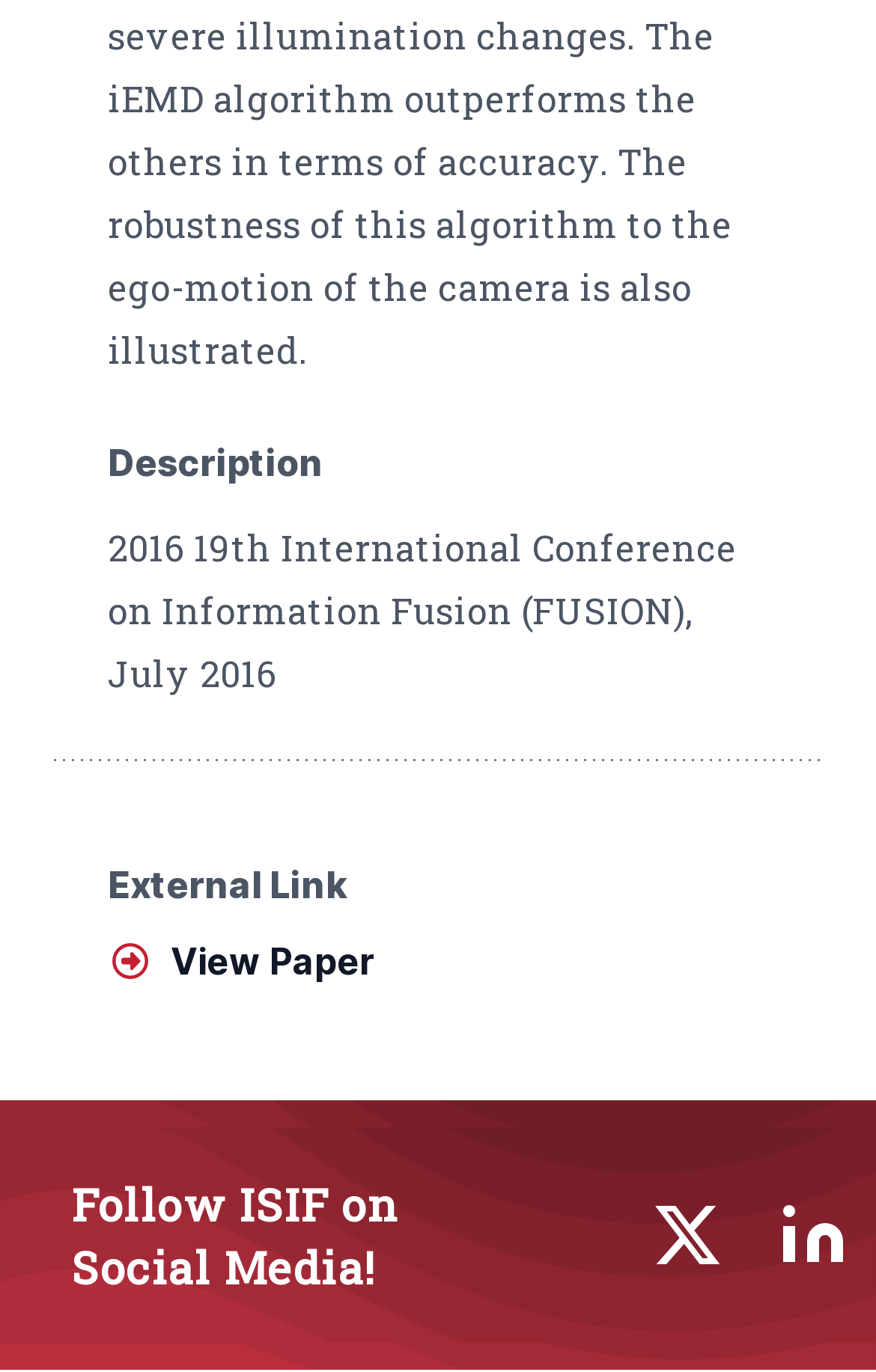What is the year of the International Conference on Information Fusion?
Answer the question with a single word or phrase derived from the image.

2016